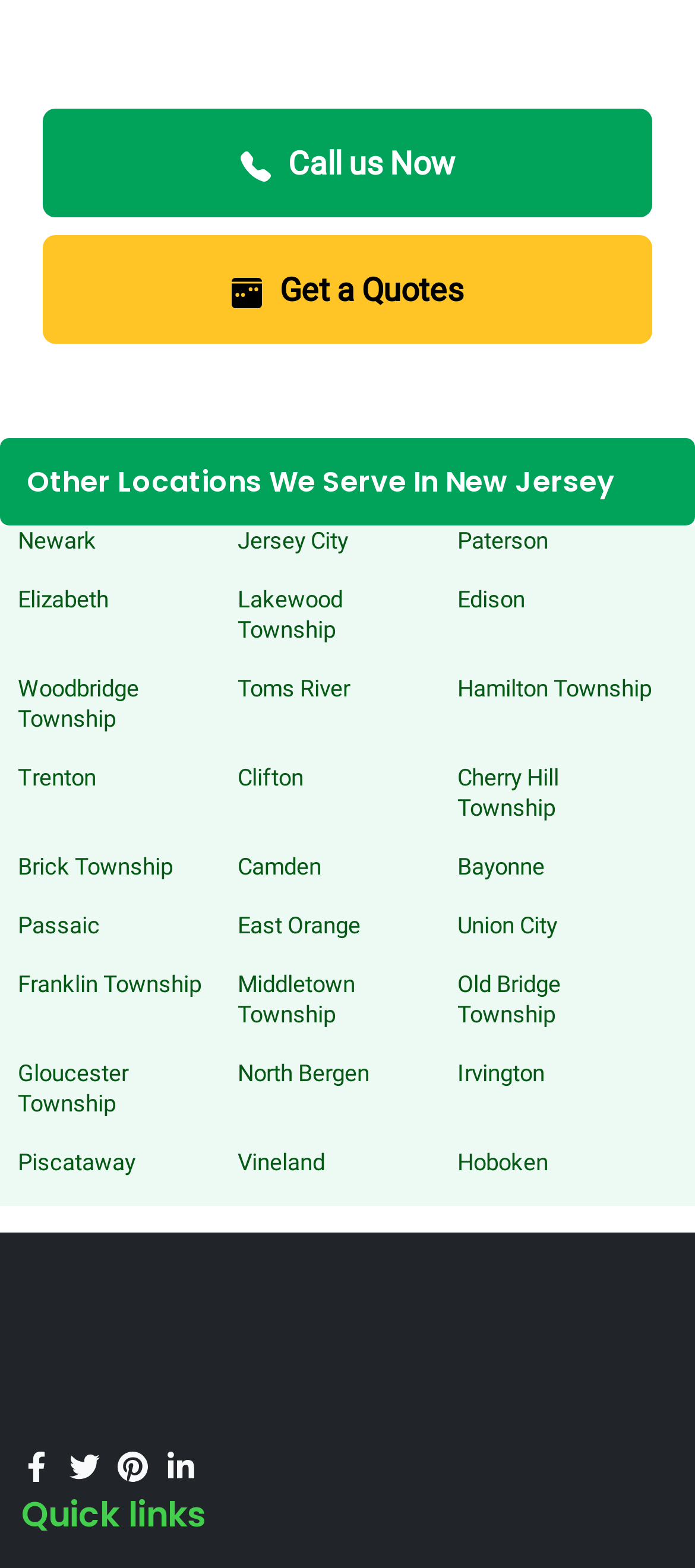Using the given description, provide the bounding box coordinates formatted as (top-left x, top-left y, bottom-right x, bottom-right y), with all values being floating point numbers between 0 and 1. Description: aria-label="Left Align" title="Try Homefi"

[0.031, 0.859, 0.421, 0.881]